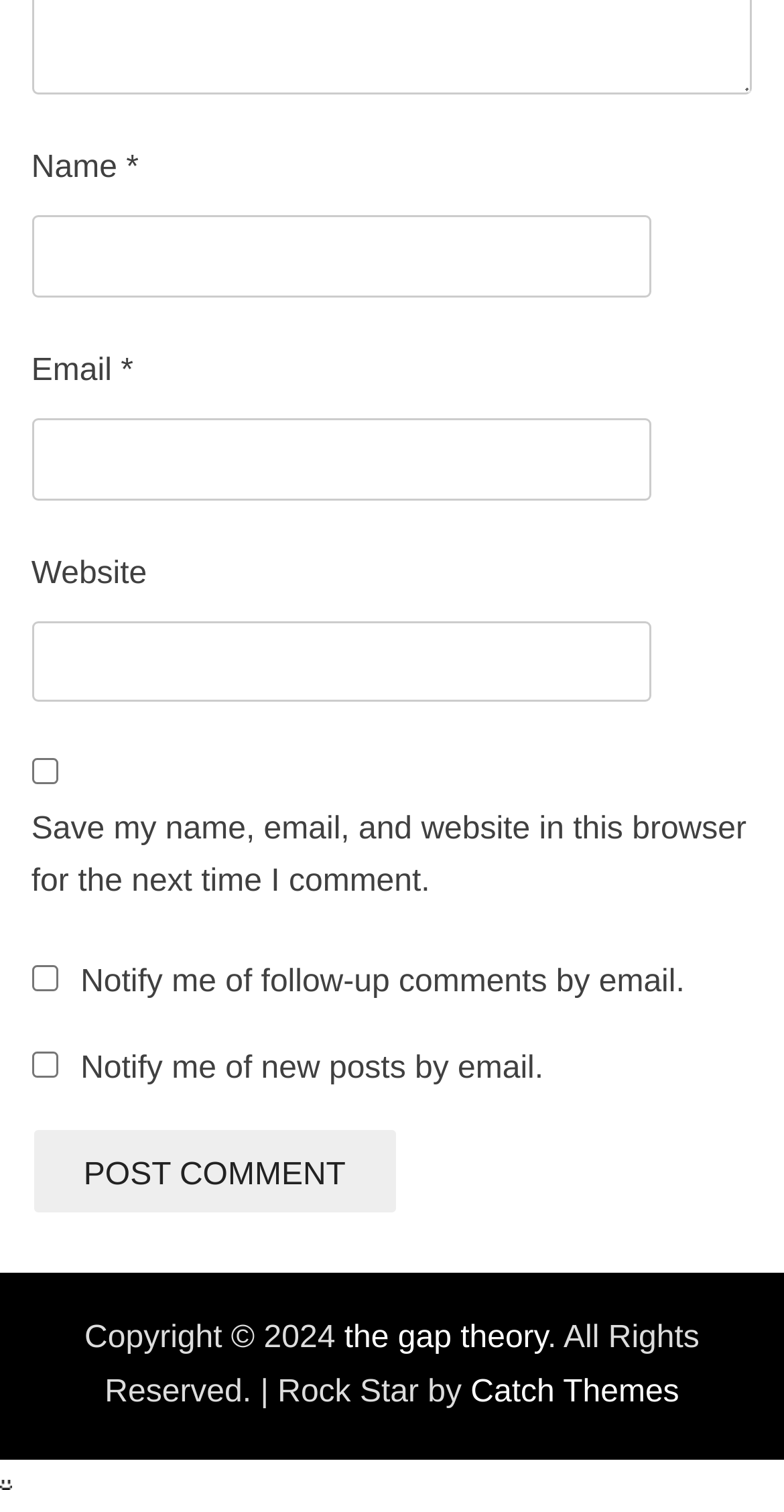Please identify the bounding box coordinates of the element on the webpage that should be clicked to follow this instruction: "Check the box to save your information". The bounding box coordinates should be given as four float numbers between 0 and 1, formatted as [left, top, right, bottom].

[0.04, 0.502, 0.073, 0.519]